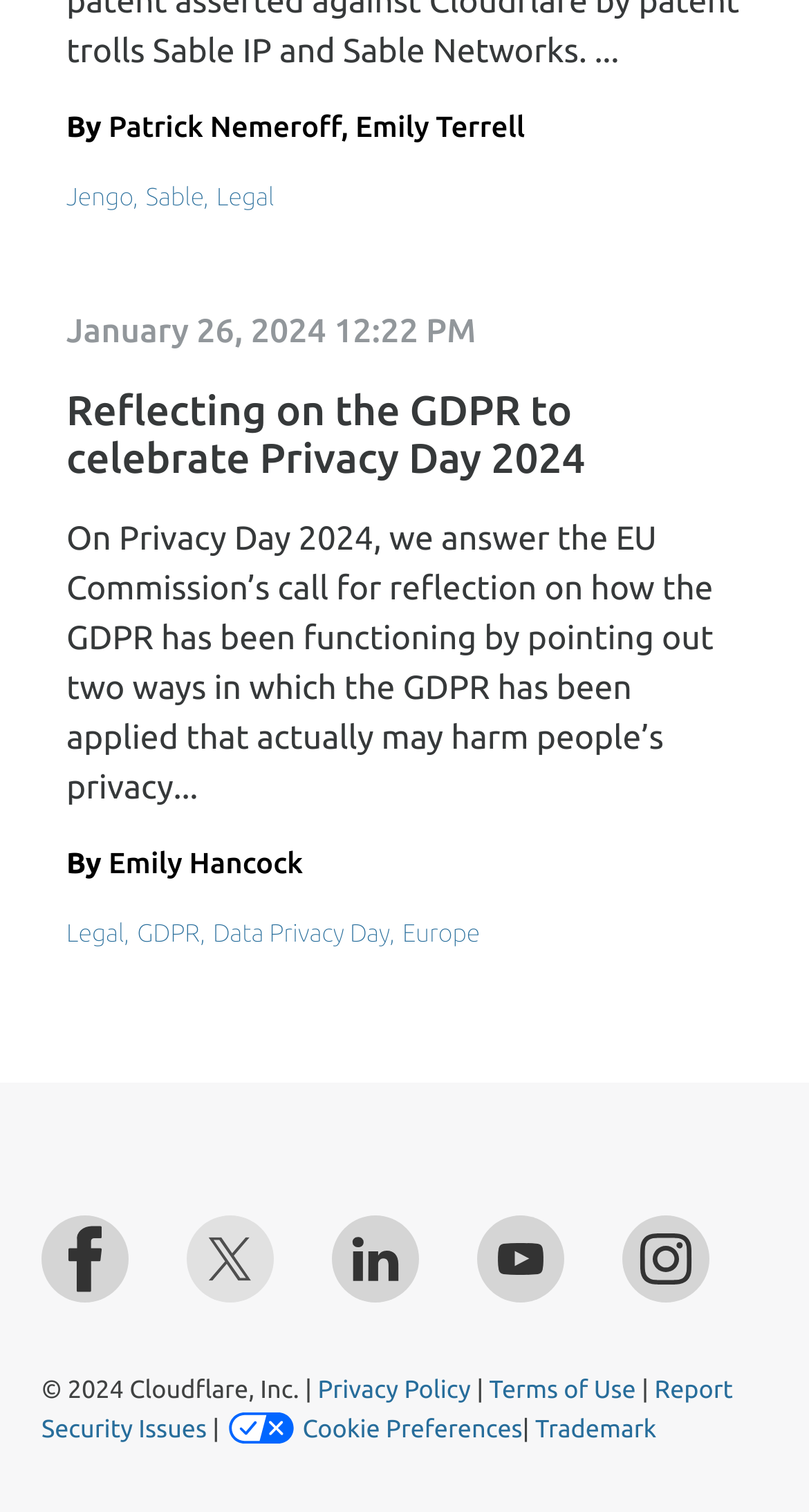What social media platforms are available at the bottom of the webpage? Please answer the question using a single word or phrase based on the image.

facebook, X, linkedin, youtube, instagram